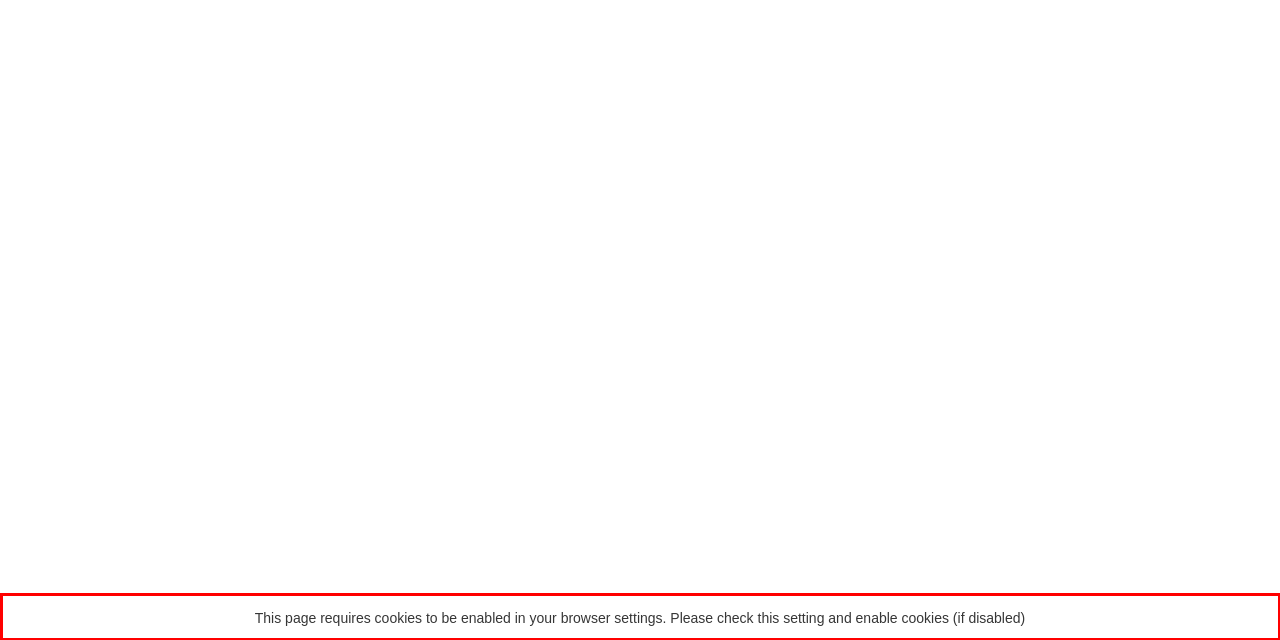Using the provided screenshot, read and generate the text content within the red-bordered area.

This page requires cookies to be enabled in your browser settings. Please check this setting and enable cookies (if disabled)